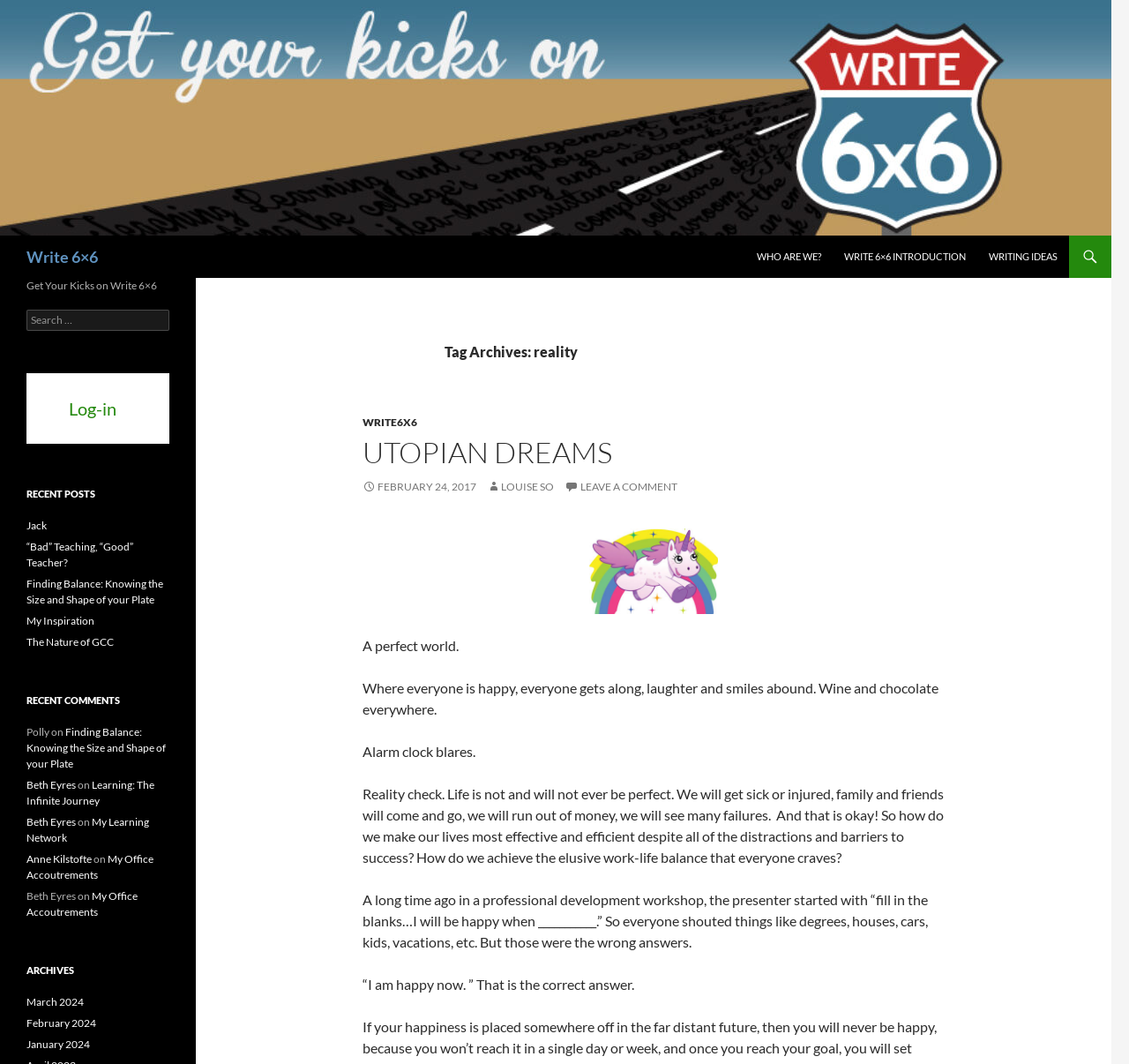What is the name of the author of the first comment?
Make sure to answer the question with a detailed and comprehensive explanation.

The name of the author of the first comment can be found by looking at the static text element with the text 'Polly' which is under the navigation element with the text 'Recent Comments'.